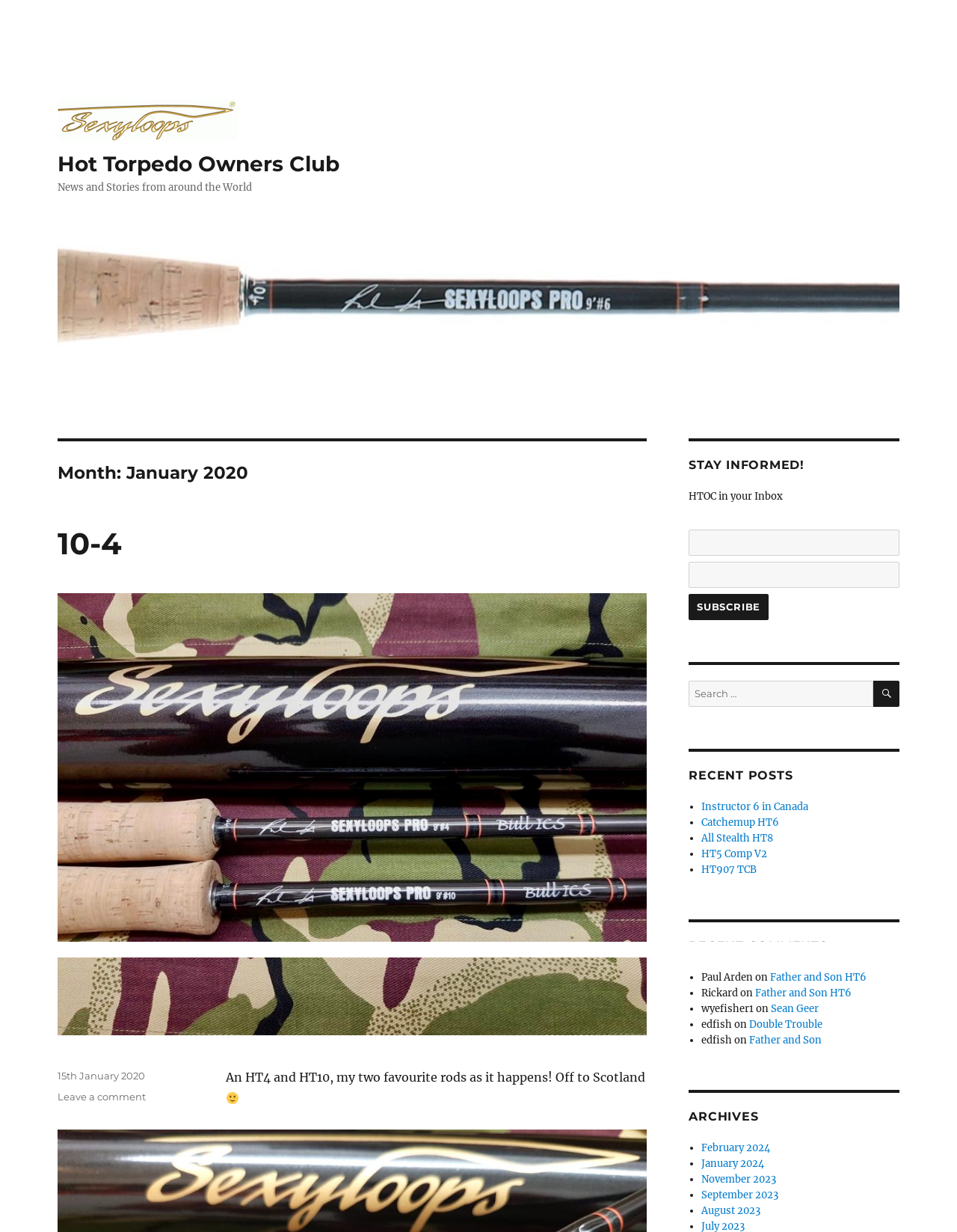Give a complete and precise description of the webpage's appearance.

The webpage is about the Hot Torpedo Owners Club, with a focus on news and stories from around the world. At the top, there is a header section with a logo and a link to the club's website. Below this, there is a section with a heading "Month: January 2020" and a subheading "10-4" with a link to a specific article. 

To the right of this section, there is a column with several headings, including "STAY INFORMED!", "RECENT POSTS", "RECENT COMMENTS", and "ARCHIVES". Under "STAY INFORMED!", there is a section to subscribe to the club's newsletter, with two text boxes and a "Subscribe" button. 

The "RECENT POSTS" section lists several recent articles, including "Instructor 6 in Canada", "Catchemup HT6", and "HT5 Comp V2", each with a bullet point and a link to the article. 

The "RECENT COMMENTS" section lists several recent comments, including comments from users "Paul Arden", "Rickard", and "wyefisher1", each with a link to the article being commented on. 

Finally, the "ARCHIVES" section lists several months, including February 2024, January 2024, and November 2023, each with a link to the archived articles for that month.